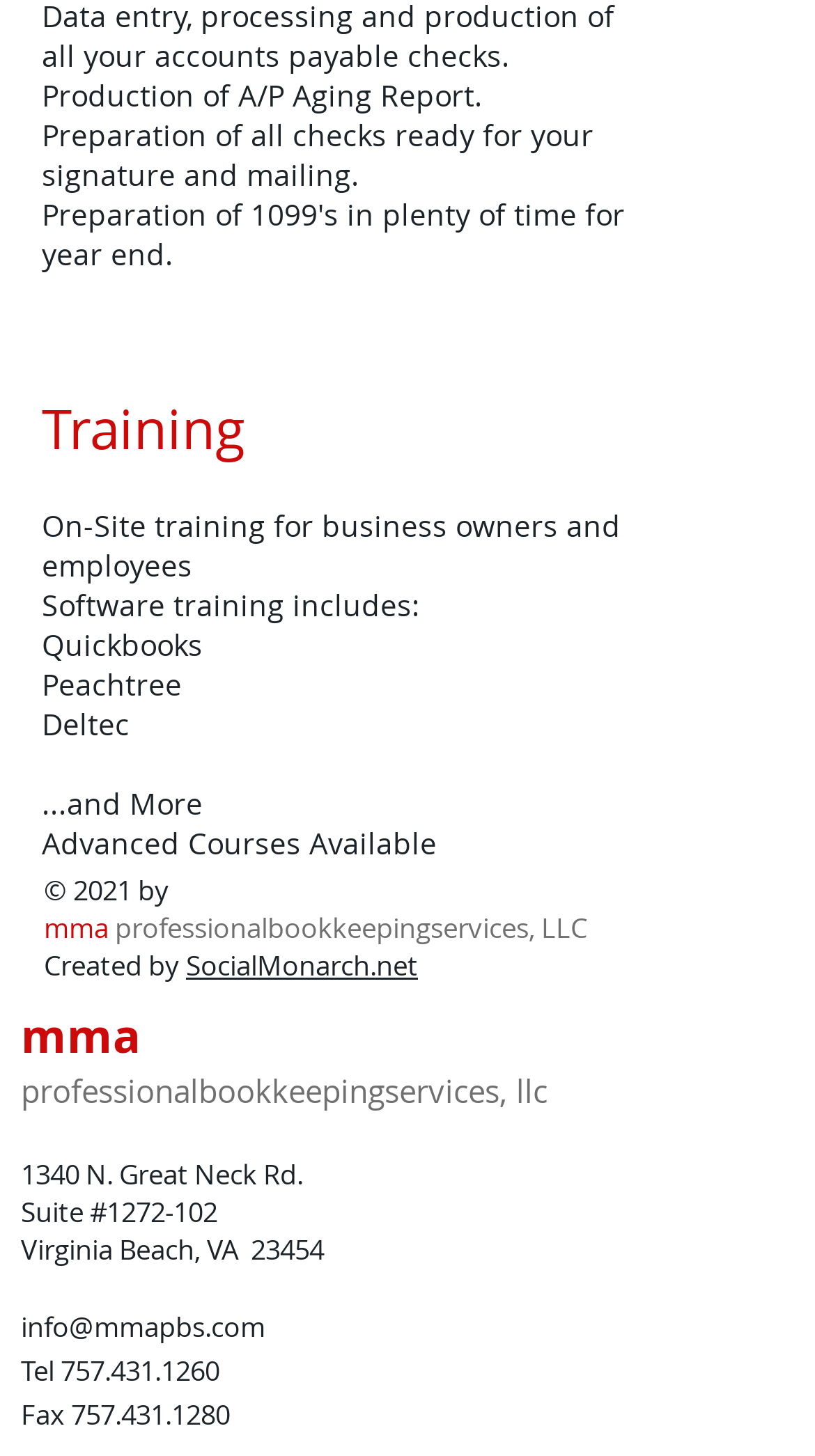Please use the details from the image to answer the following question comprehensively:
What is the company name?

The company name is 'mma professionalbookkeepingservices, LLC', which is mentioned in the footer section of the webpage, along with the address and contact information.